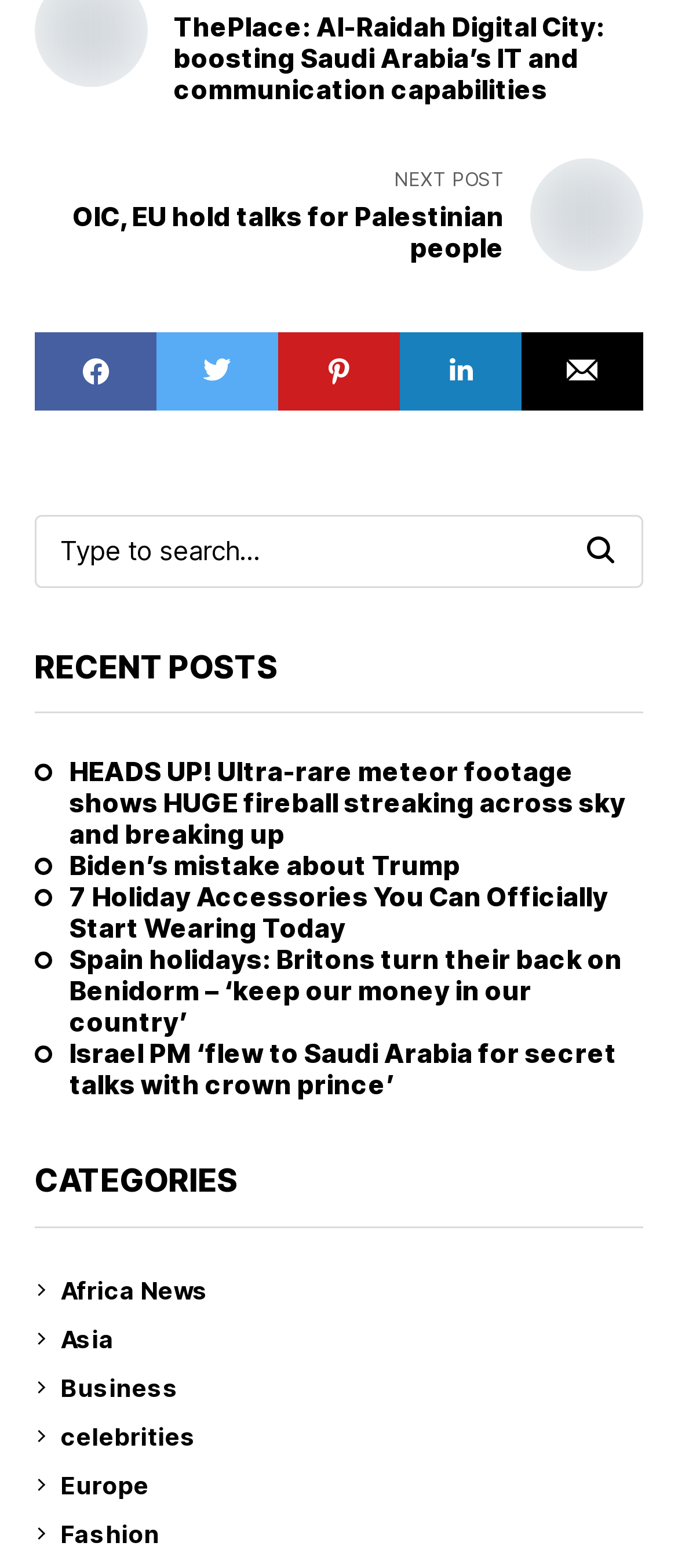Identify the bounding box coordinates for the region of the element that should be clicked to carry out the instruction: "Click on Catalogs". The bounding box coordinates should be four float numbers between 0 and 1, i.e., [left, top, right, bottom].

None